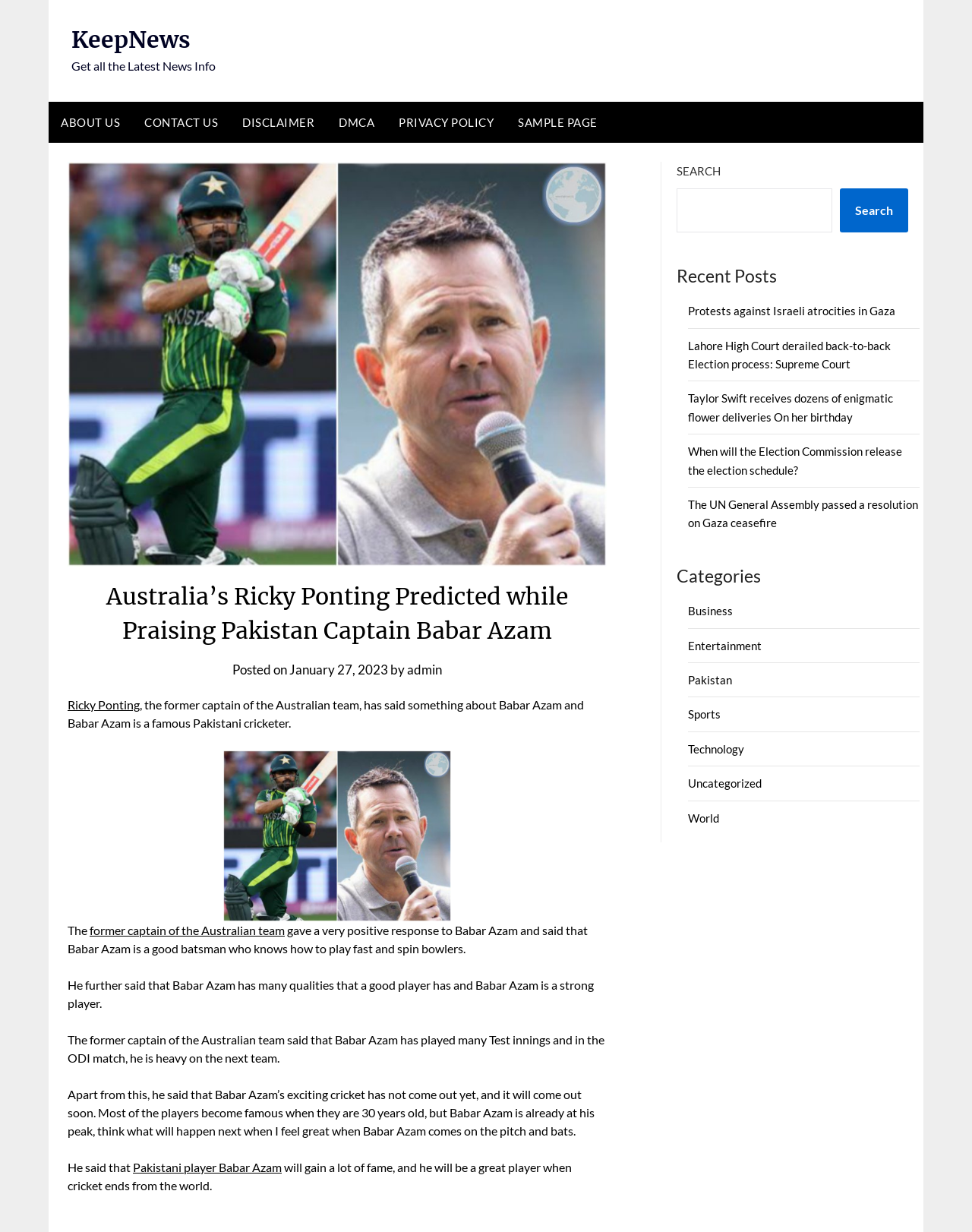What is the name of the website?
Examine the image and give a concise answer in one word or a short phrase.

KeepNews